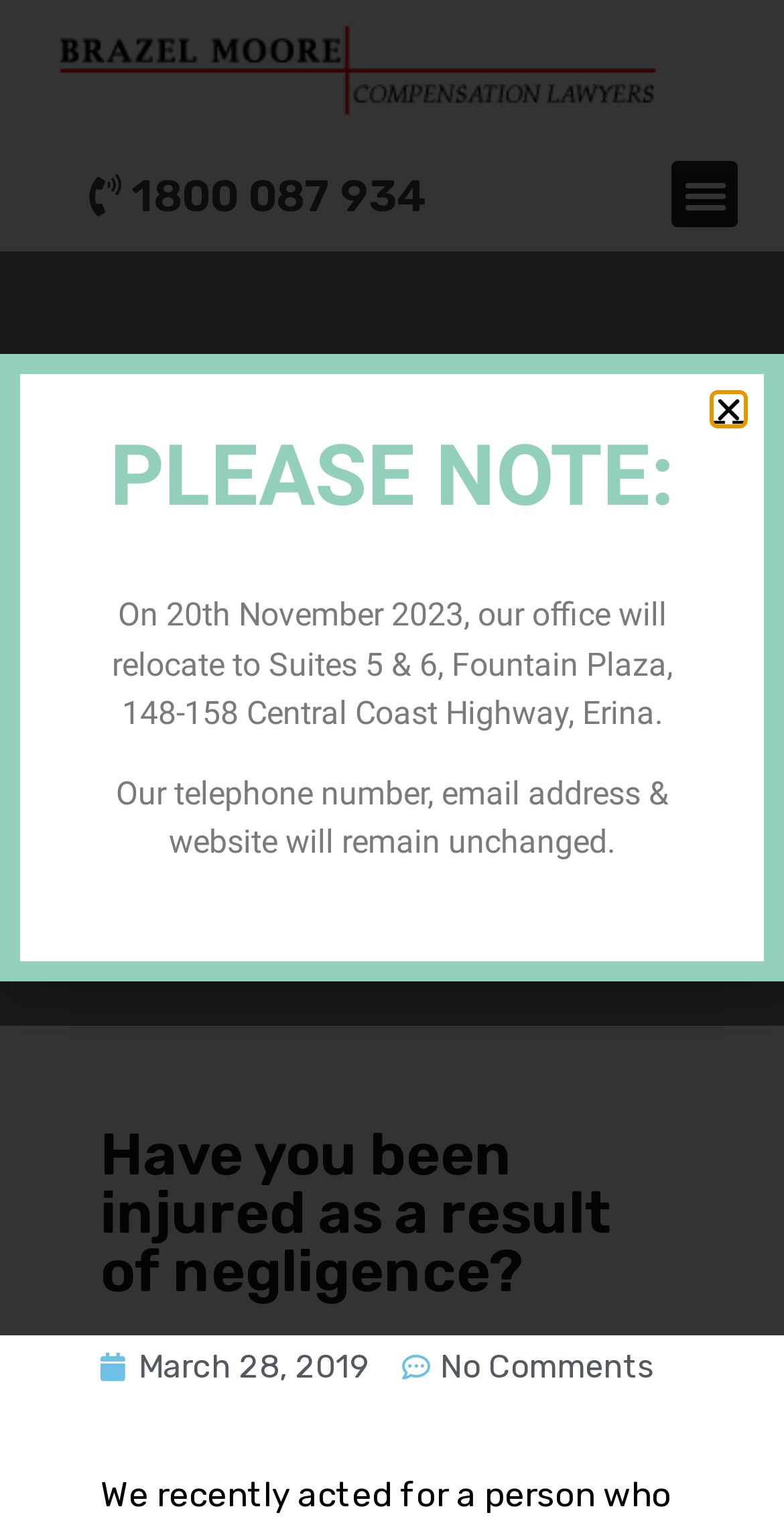Locate the bounding box coordinates of the region to be clicked to comply with the following instruction: "Toggle the menu". The coordinates must be four float numbers between 0 and 1, in the form [left, top, right, bottom].

[0.858, 0.106, 0.942, 0.15]